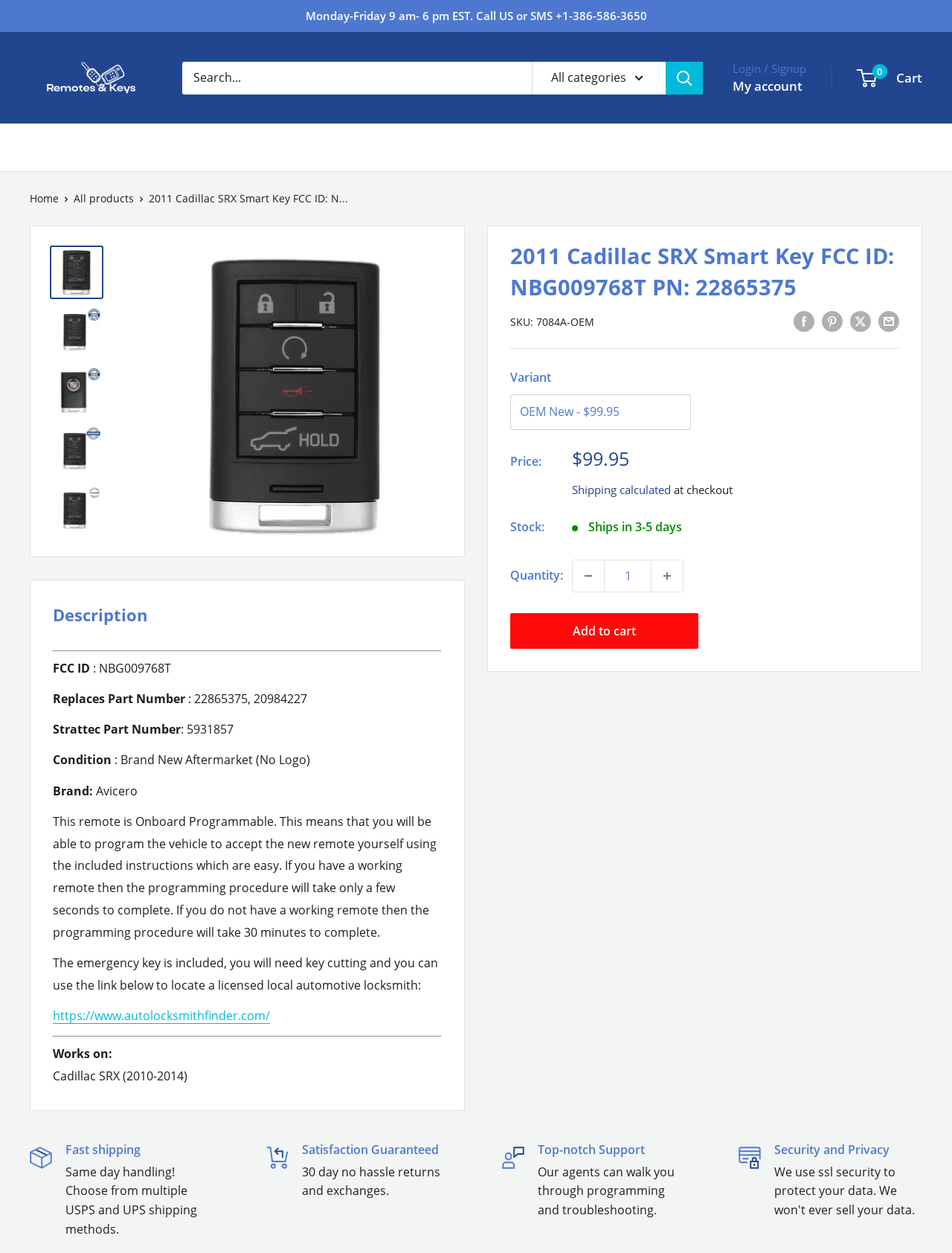How long does the programming procedure take if you do not have a working remote?
Provide a thorough and detailed answer to the question.

According to the product description, if you do not have a working remote, the programming procedure will take 30 minutes to complete.